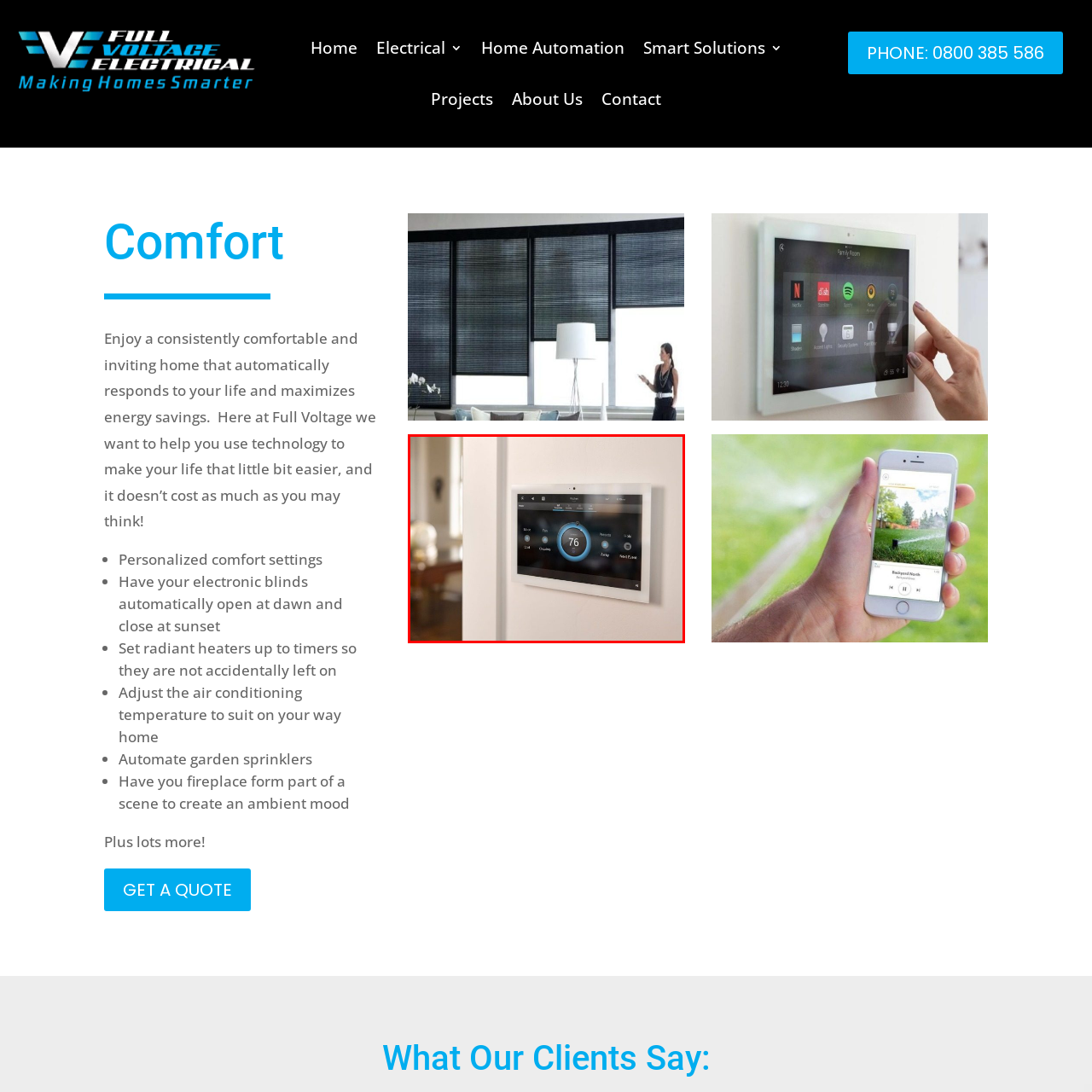What does the device represent in smart home automation? Look at the image outlined by the red bounding box and provide a succinct answer in one word or a brief phrase.

Key element